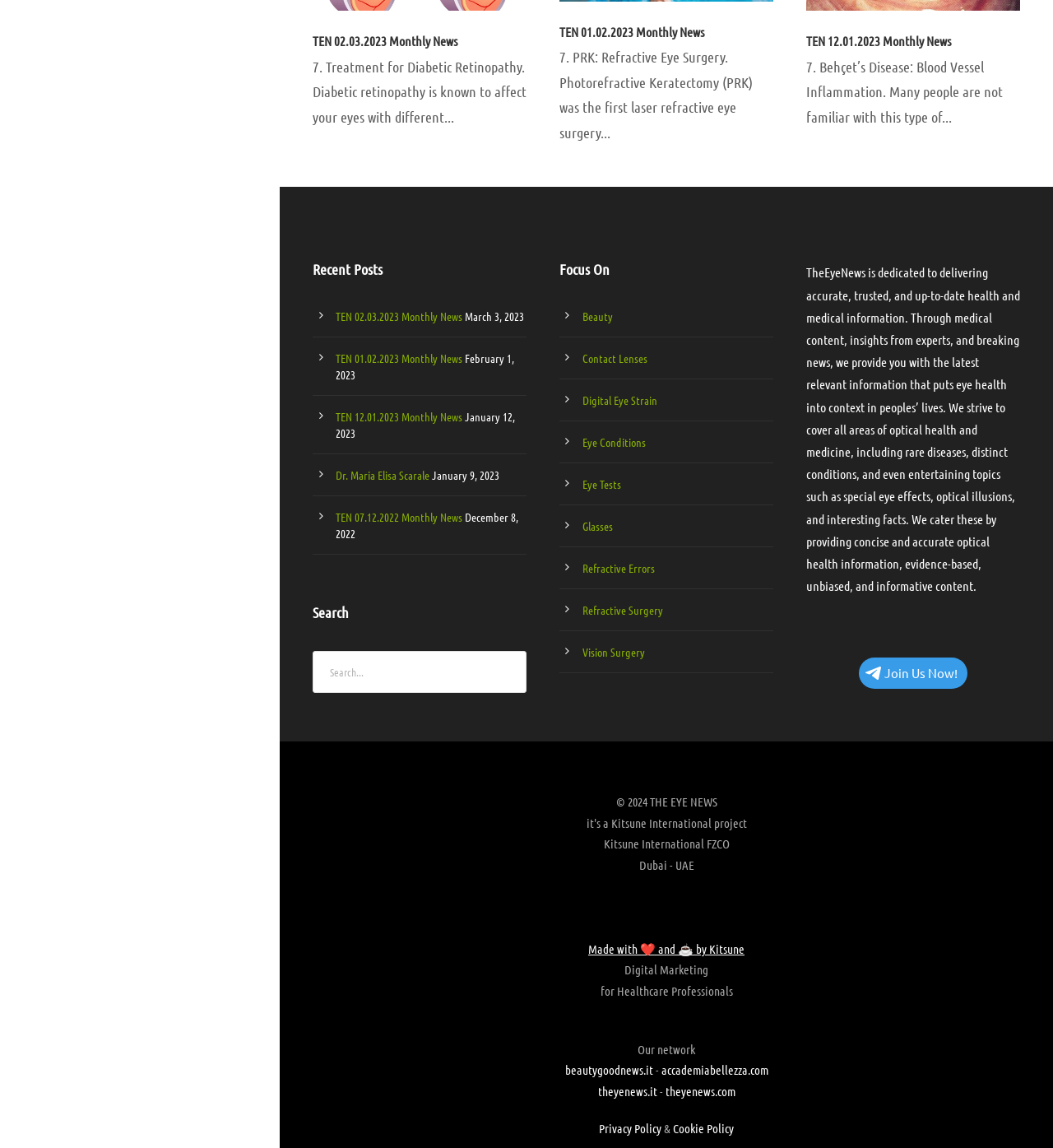How many categories are listed under 'Focus On'?
Can you provide a detailed and comprehensive answer to the question?

I counted the number of categories listed under 'Focus On' by looking at the links with titles such as 'Beauty', 'Contact Lenses', etc. I found nine such links, which suggests that there are nine categories listed under 'Focus On'.